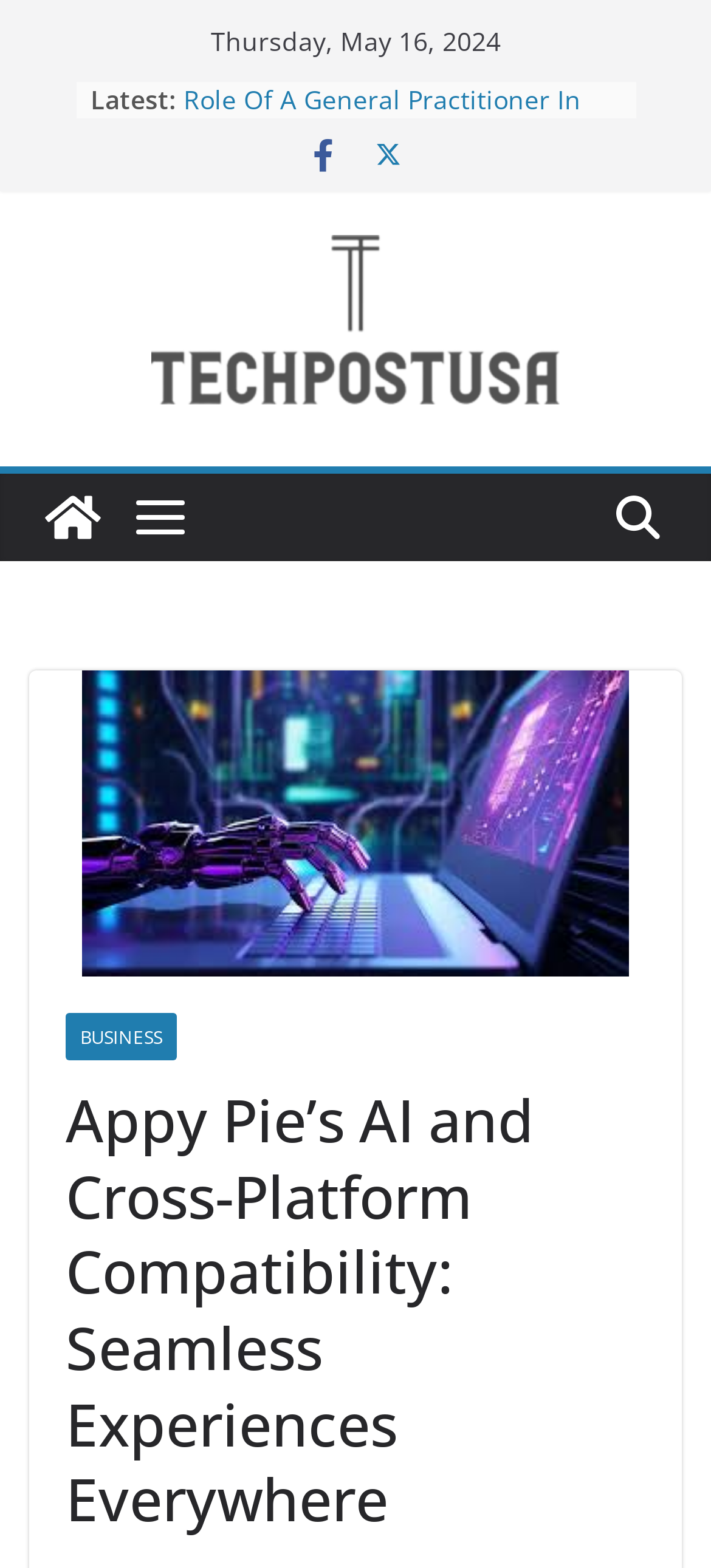Please identify the bounding box coordinates of the area I need to click to accomplish the following instruction: "explore the BUSINESS section".

[0.092, 0.646, 0.249, 0.676]